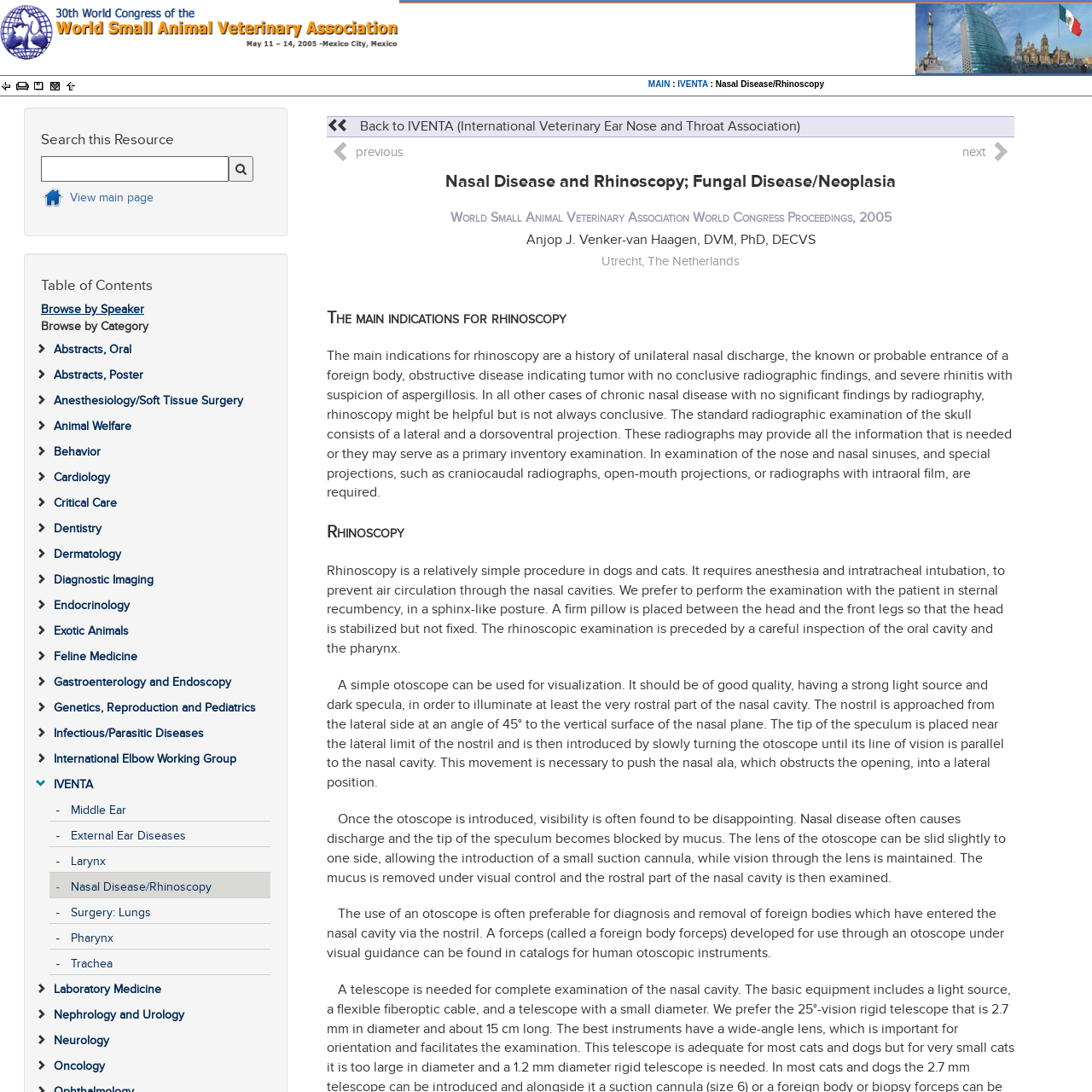Using the webpage screenshot and the element description Infectious/Parasitic Diseases, determine the bounding box coordinates. Specify the coordinates in the format (top-left x, top-left y, bottom-right x, bottom-right y) with values ranging from 0 to 1.

[0.049, 0.659, 0.246, 0.678]